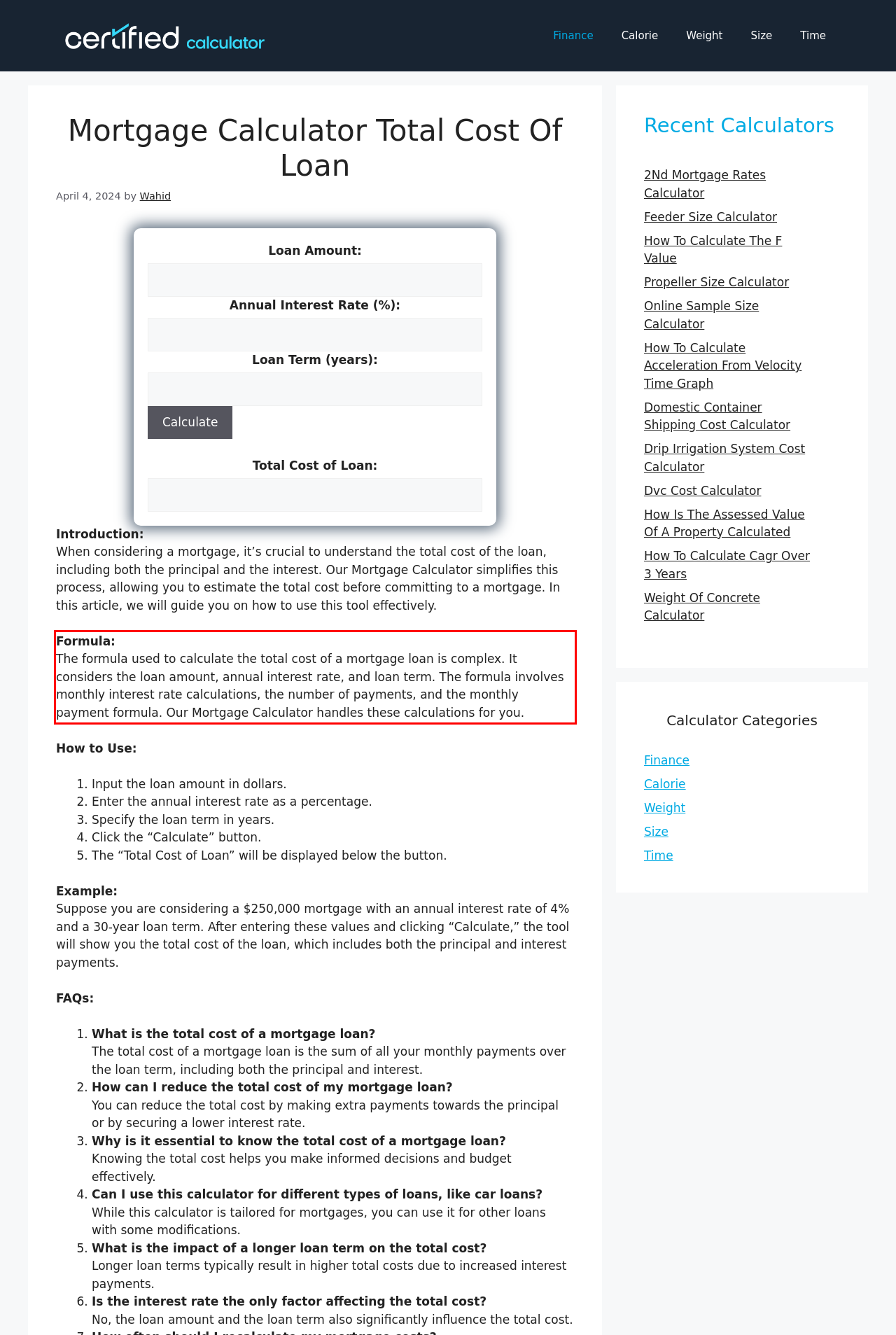Observe the screenshot of the webpage that includes a red rectangle bounding box. Conduct OCR on the content inside this red bounding box and generate the text.

Formula: The formula used to calculate the total cost of a mortgage loan is complex. It considers the loan amount, annual interest rate, and loan term. The formula involves monthly interest rate calculations, the number of payments, and the monthly payment formula. Our Mortgage Calculator handles these calculations for you.